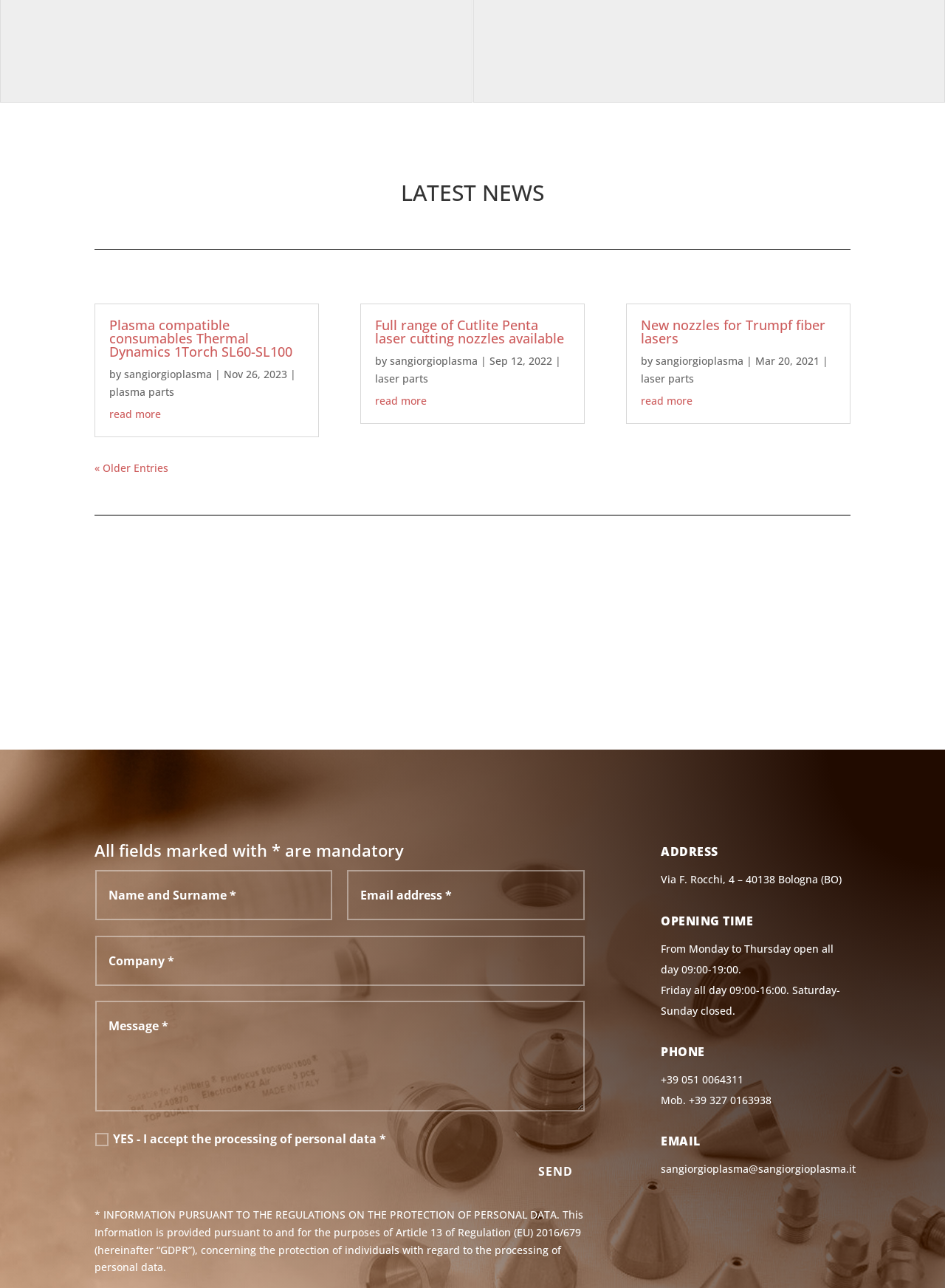Answer the question briefly using a single word or phrase: 
What is the address of the company?

Via F. Rocchi, 4 – 40138 Bologna (BO)